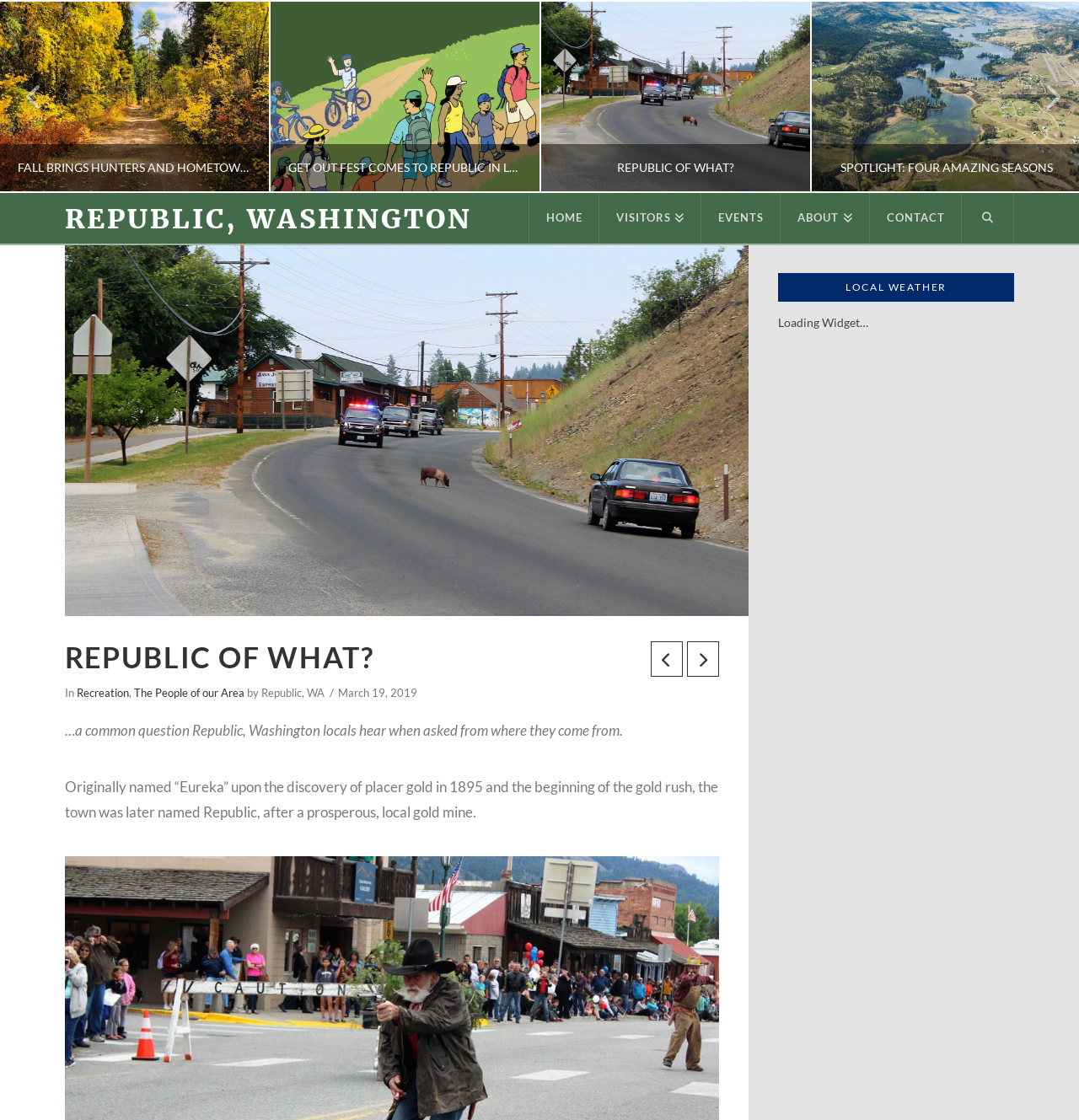Provide a comprehensive caption for the webpage.

The webpage is about Republic, Washington, and its history. At the top, there is a heading that reads "FALL BRINGS HUNTERS AND HOMETOWN FUN". Below this heading, there are two articles, each containing a link to a specific post. The first article has a link to "GET OUT FEST COMES TO REPUBLIC IN LATE JUNE" and the second article has a link to "REPUBLIC OF WHAT?". 

To the right of these articles, there is a navigation menu with links to "HOME", "VISITORS", "EVENTS", "ABOUT", and "CONTACT". At the bottom right corner, there is a "Next" button.

In the middle of the page, there is a section with a heading "REPUBLIC OF WHAT?" and a subheading that describes the origin of the town's name. Below this, there is a paragraph of text that explains how the town was originally named "Eureka" and later renamed Republic.

On the right side of the page, there is a section with a heading "LOCAL WEATHER" and a loading widget that is currently displaying "Loading Widget…".